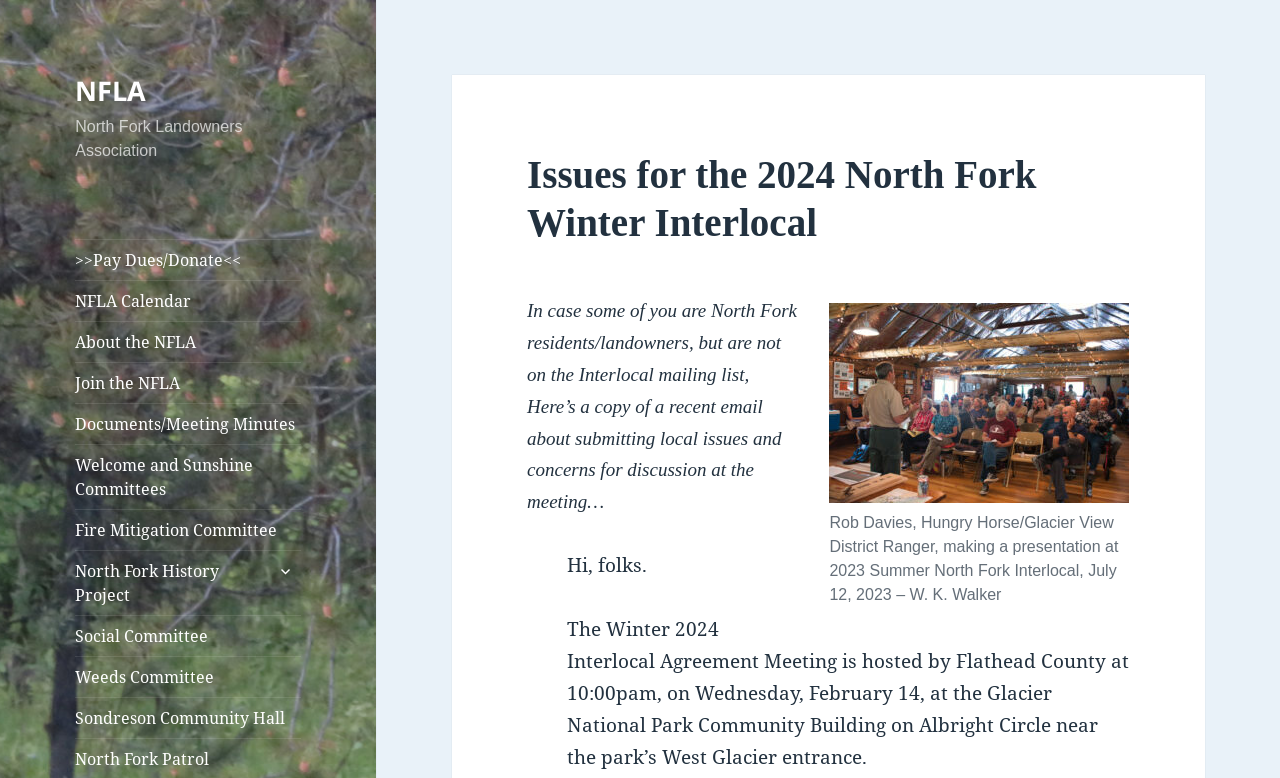Please mark the clickable region by giving the bounding box coordinates needed to complete this instruction: "View the NFLA calendar".

[0.059, 0.361, 0.235, 0.412]